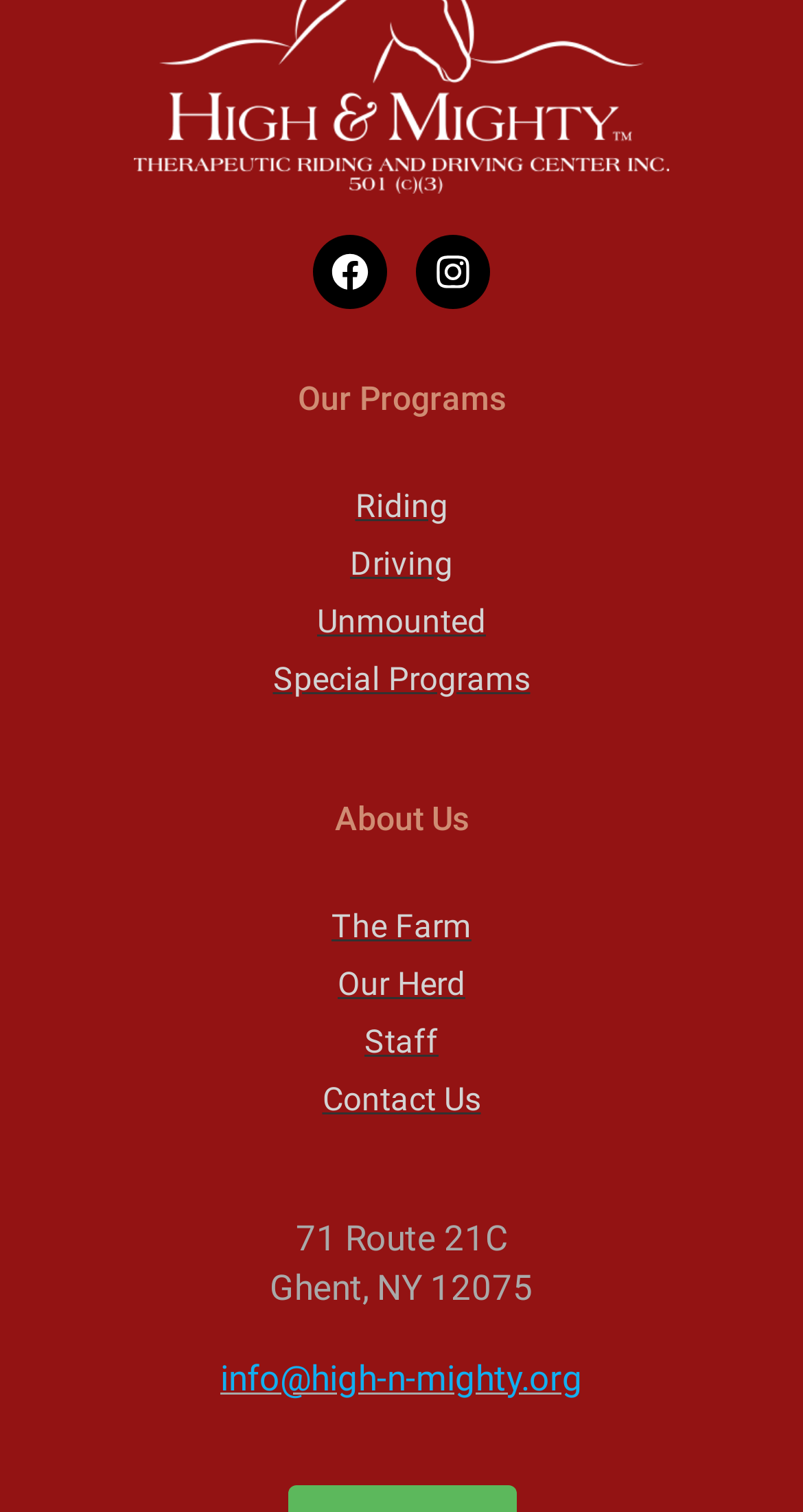Indicate the bounding box coordinates of the element that needs to be clicked to satisfy the following instruction: "learn about Riding". The coordinates should be four float numbers between 0 and 1, i.e., [left, top, right, bottom].

[0.442, 0.323, 0.558, 0.347]